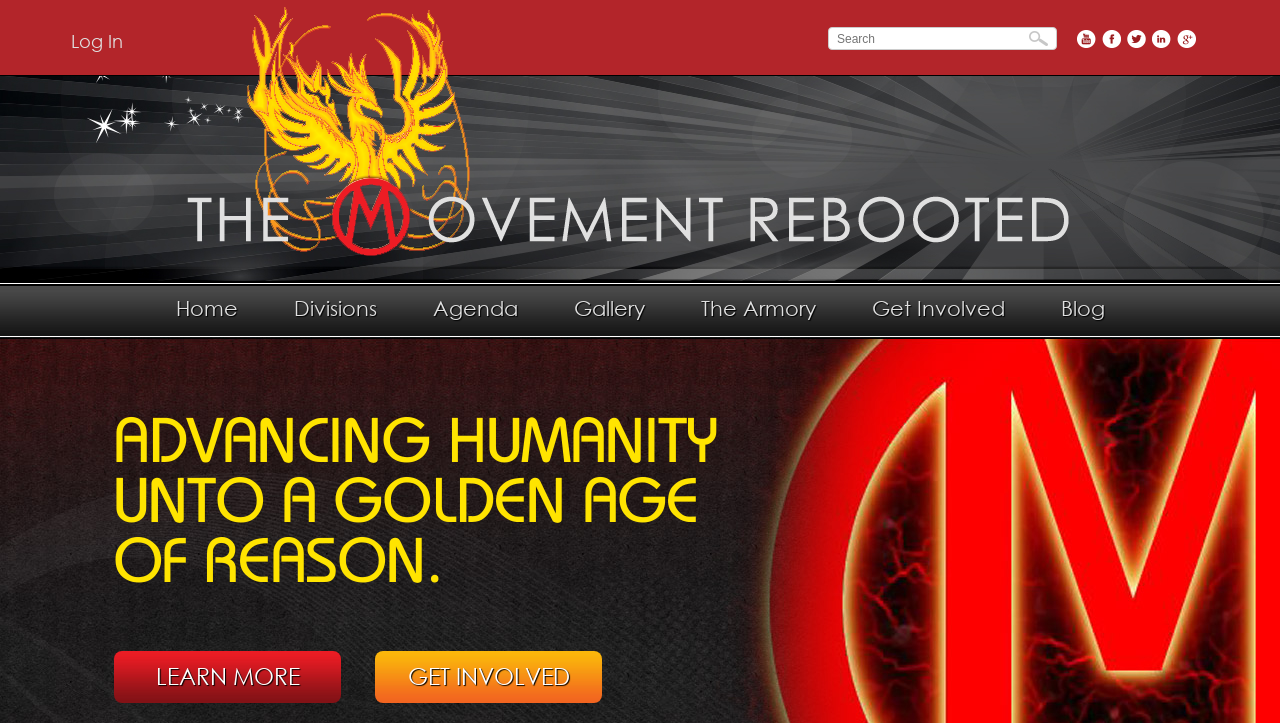Determine the bounding box coordinates for the UI element with the following description: "parent_node: 1 Hour name="user"". The coordinates should be four float numbers between 0 and 1, represented as [left, top, right, bottom].

None